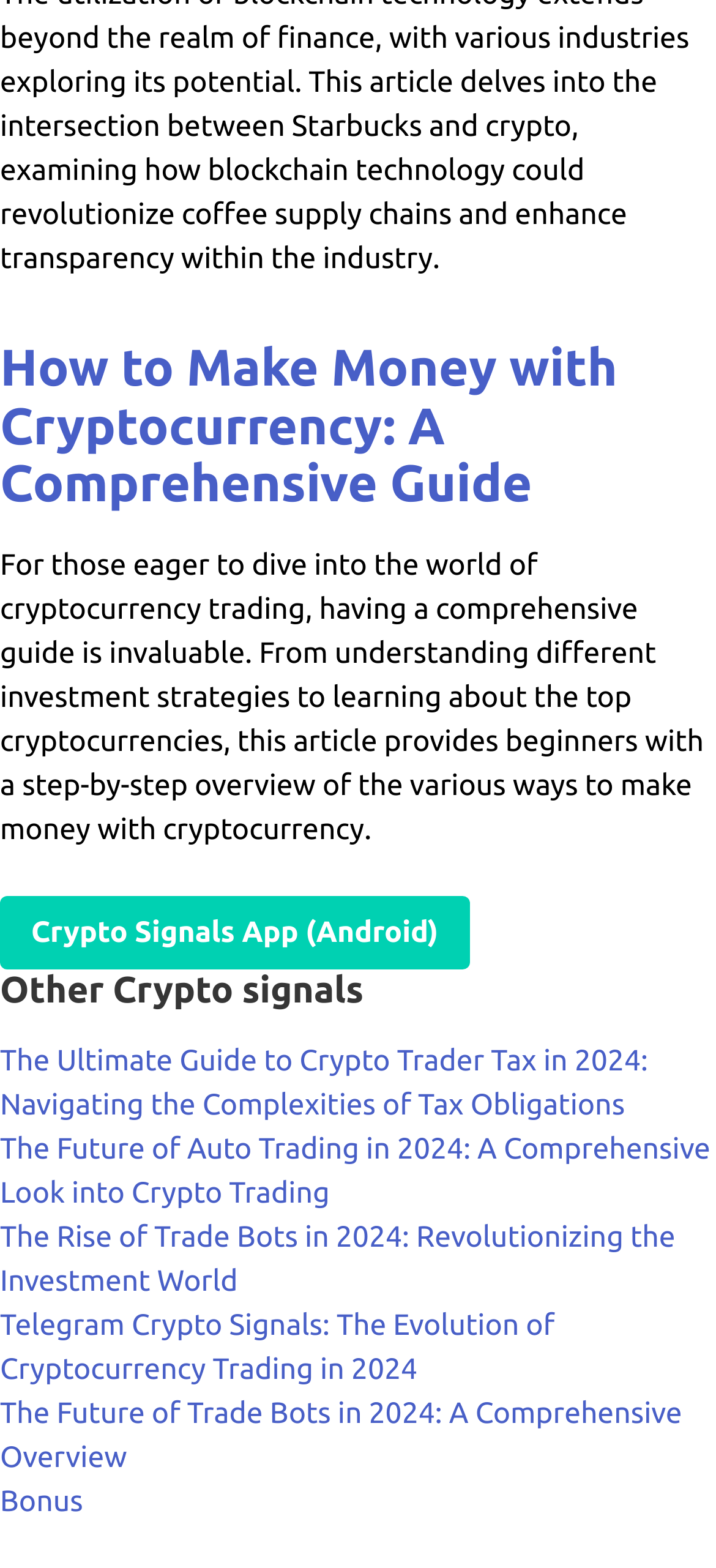Respond to the question below with a single word or phrase:
What is the last link in the list?

Bonus